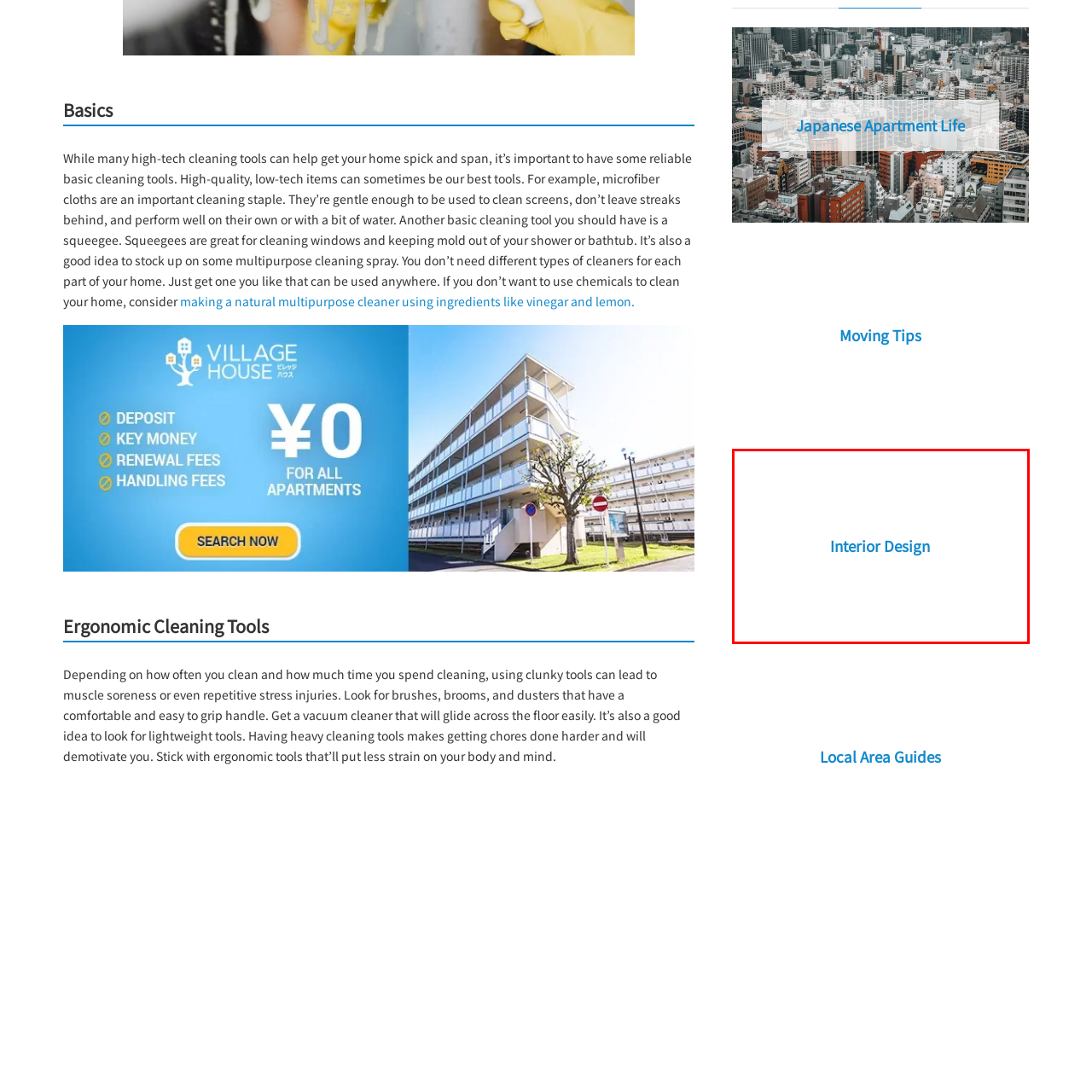Direct your attention to the image marked by the red box and answer the given question using a single word or phrase:
What is the theme of the section or topic depicted in the image?

Interior Design